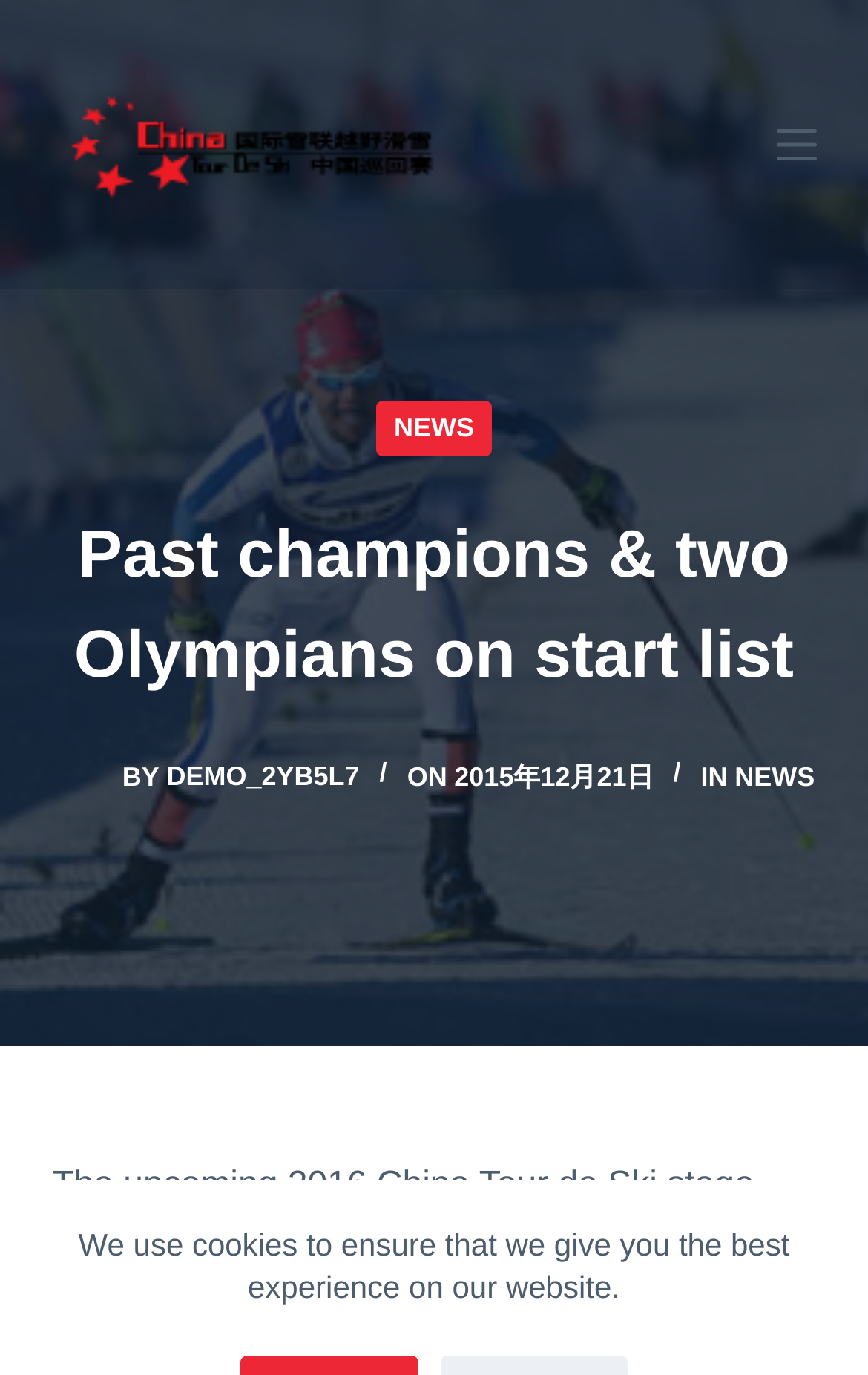Using the description: "parent_node: BYDEMO_2YB5L7", identify the bounding box of the corresponding UI element in the screenshot.

[0.061, 0.544, 0.125, 0.584]